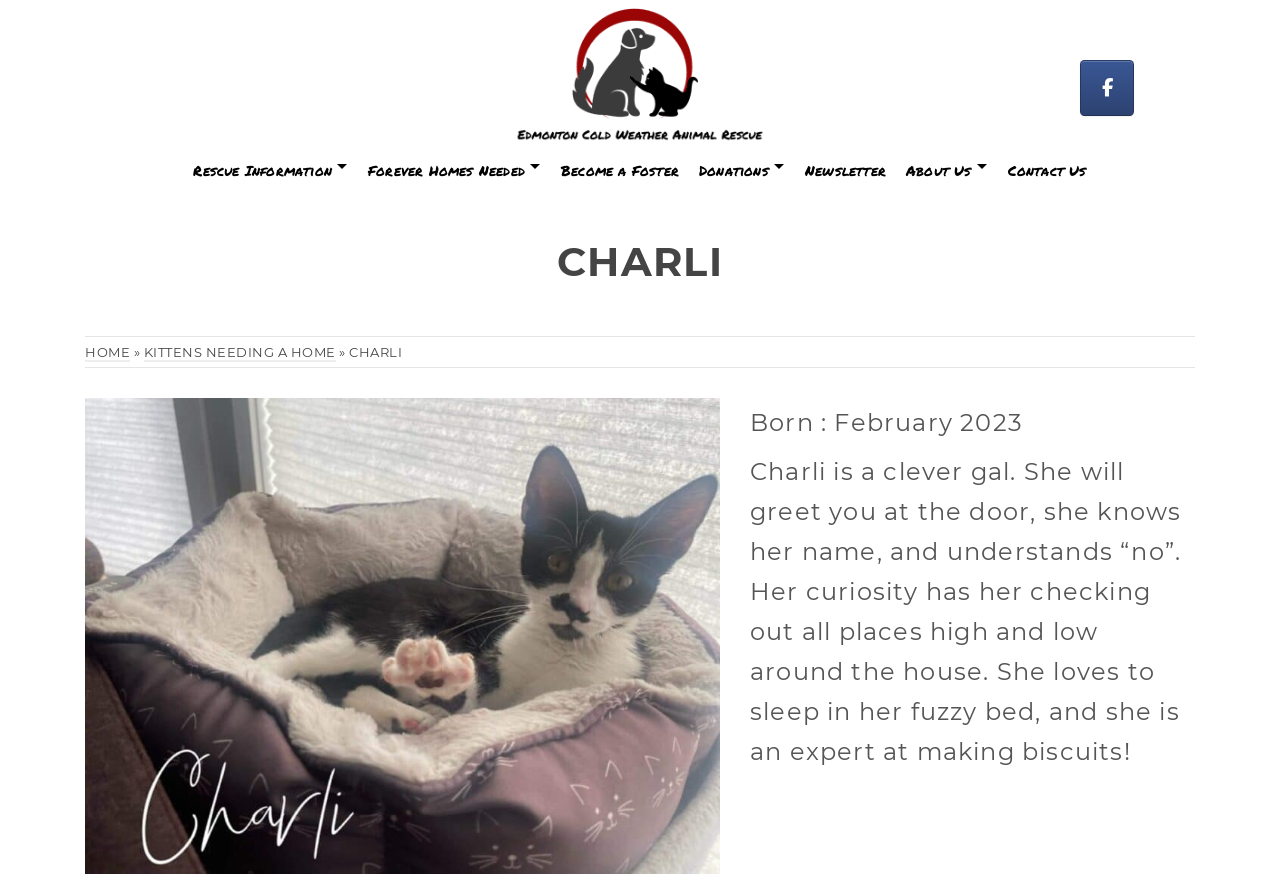Identify the bounding box of the UI element described as follows: "Kittens Needing a Home". Provide the coordinates as four float numbers in the range of 0 to 1 [left, top, right, bottom].

[0.112, 0.394, 0.262, 0.414]